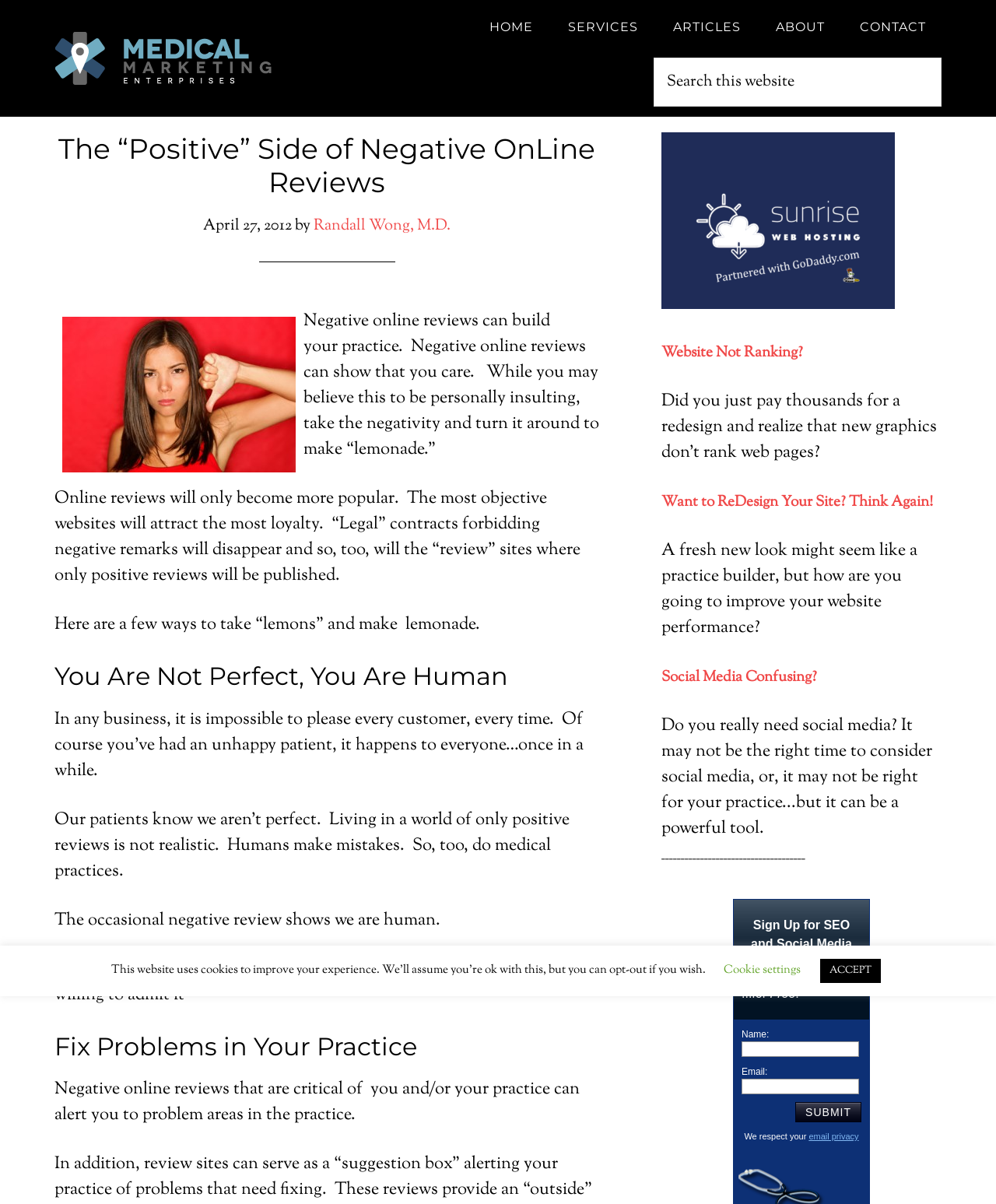Detail the various sections and features present on the webpage.

This webpage is about Medical Marketing Enterprises, L.L.C., and it appears to be a blog or article page. At the top, there is a navigation menu with links to "HOME", "SERVICES", "ARTICLES", "ABOUT", and "CONTACT". Next to the navigation menu, there is a search bar with a "Search" button.

Below the navigation menu, there is a header section with a title "The “Positive” Side of Negative OnLine Reviews" and a link to the same title. The title is followed by a timestamp "April 27, 2012" and an author's name "Randall Wong, M.D.". There is also an image related to negative online medical reviews.

The main content of the page is divided into several sections. The first section discusses how negative online reviews can be beneficial for medical practices. The text explains that negative reviews can show that a practice cares about its patients and can be an opportunity to improve.

The next section is titled "You Are Not Perfect, You Are Human" and talks about how it's impossible to please every customer. It explains that negative reviews can demonstrate a practice's humanness and willingness to admit mistakes.

The third section is titled "Fix Problems in Your Practice" and discusses how negative reviews can alert practices to problem areas.

On the right side of the page, there are several links and advertisements, including links to "Sunrise Hosting Services", "Website Not Ranking?", "Want to ReDesign Your Site? Think Again!", and "Social Media Confusing?". There is also a section to sign up for SEO and social media tips, with a form to enter a name and email address.

At the bottom of the page, there are buttons for "Cookie settings" and "ACCEPT".